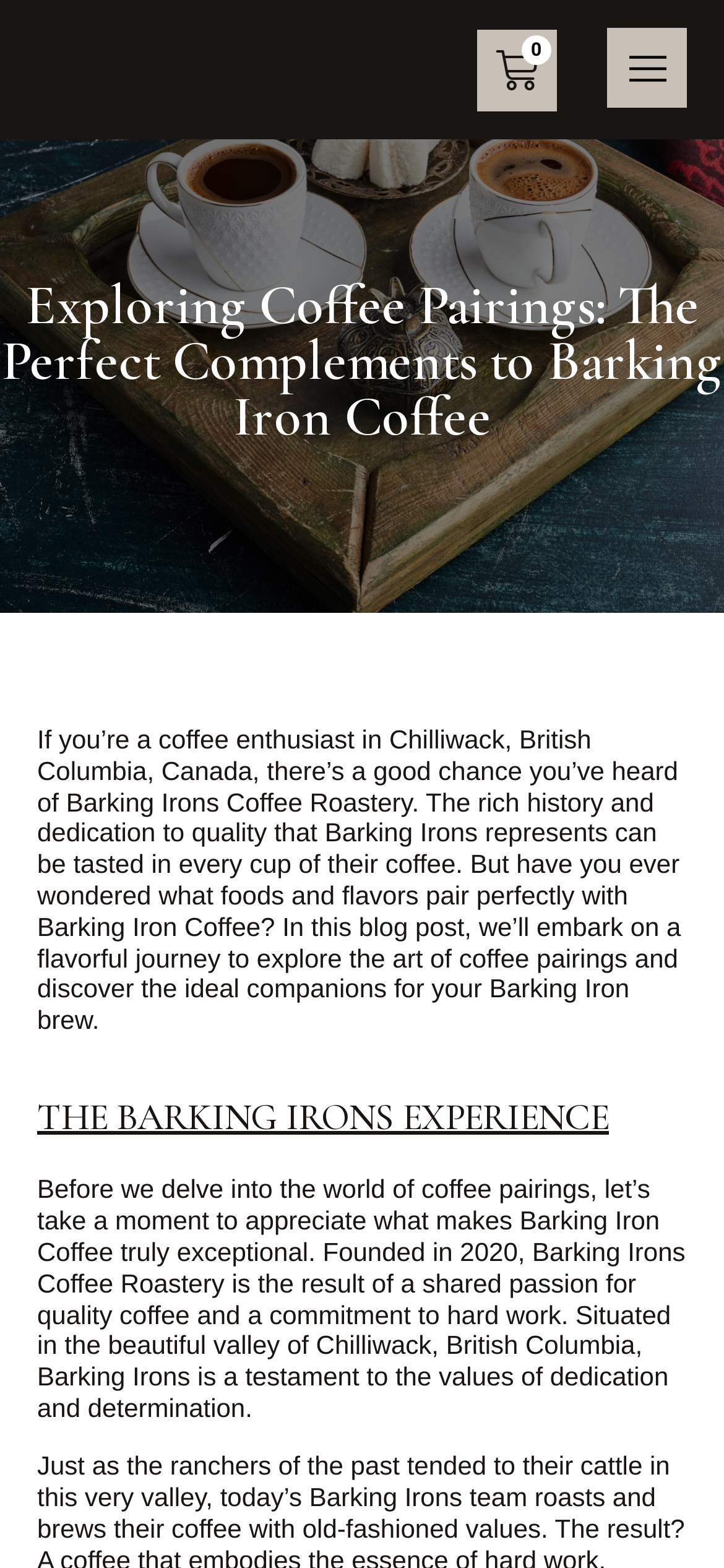Provide a one-word or brief phrase answer to the question:
Where is Barking Irons Coffee Roastery located?

Chilliwack, British Columbia, Canada